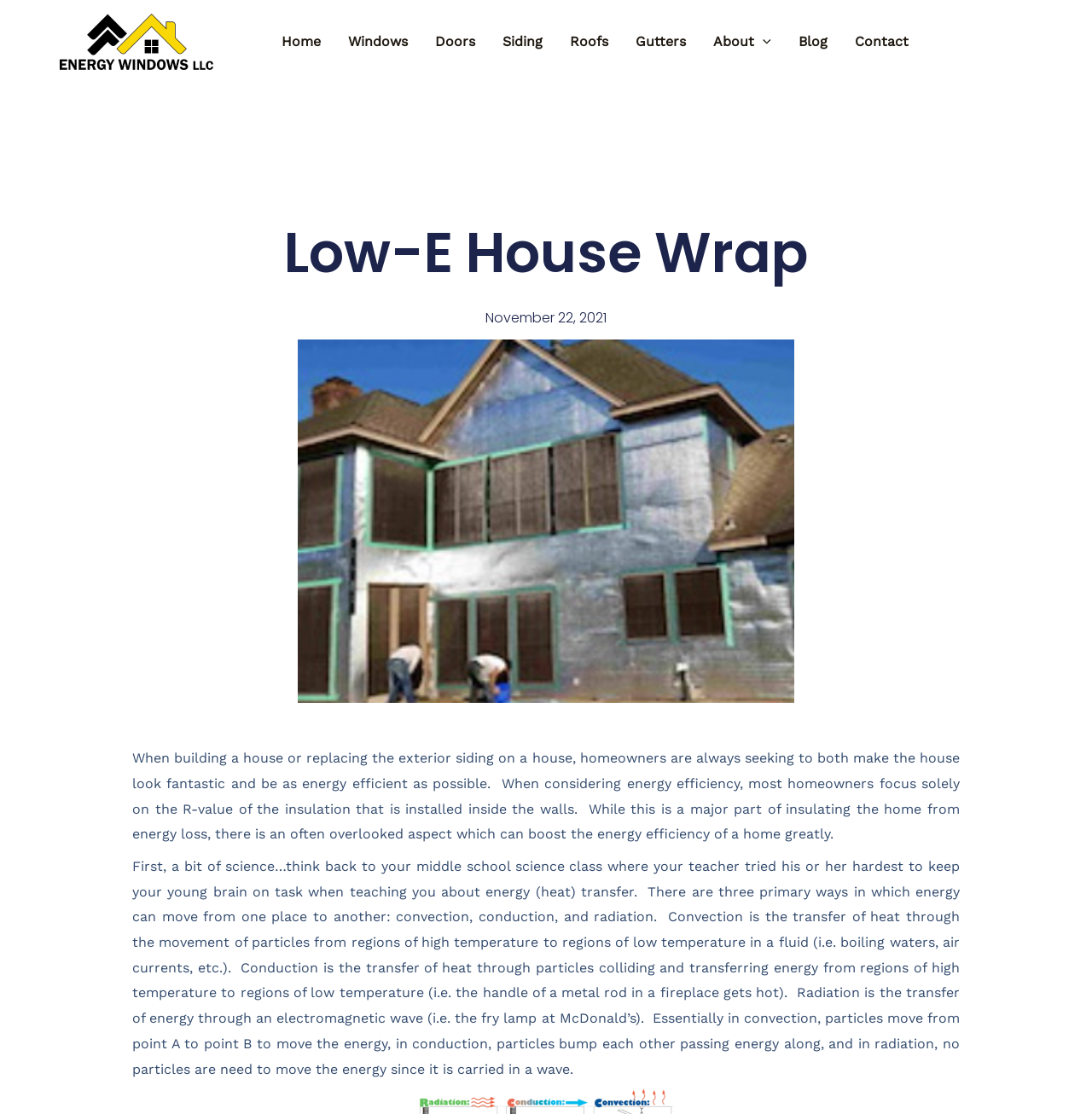What is the main feature of the image?
Use the image to give a comprehensive and detailed response to the question.

I found the image element with the description 'House with Low-E House Wrap' and determined that it is the main feature of the image, which is likely an illustration of the topic being discussed in the article.